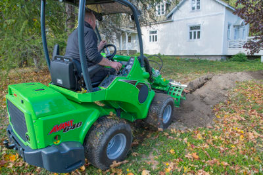Answer the question in a single word or phrase:
What type of setting is visible in the background?

Residential